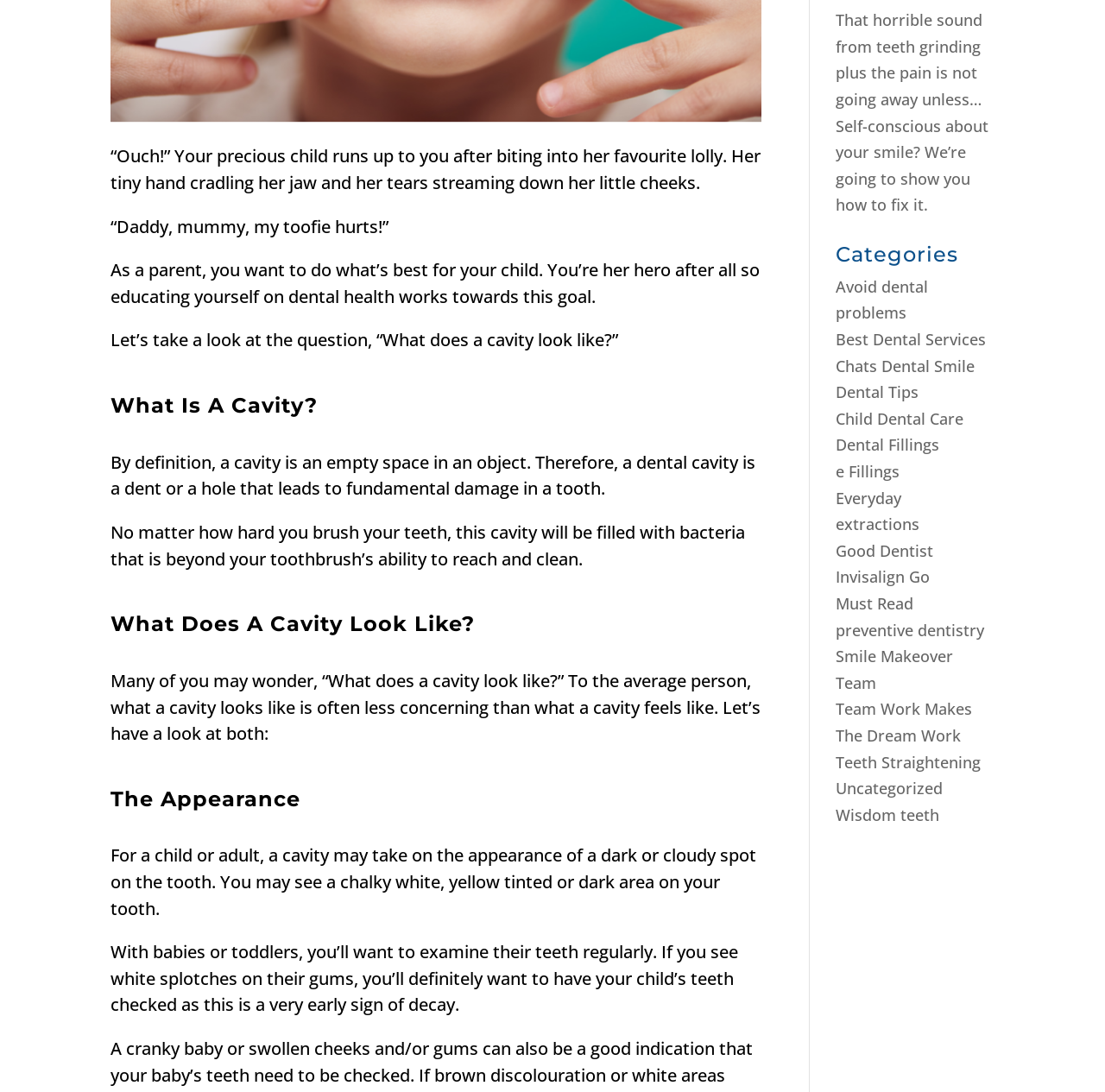Given the description "Uncategorized", provide the bounding box coordinates of the corresponding UI element.

[0.756, 0.712, 0.853, 0.731]